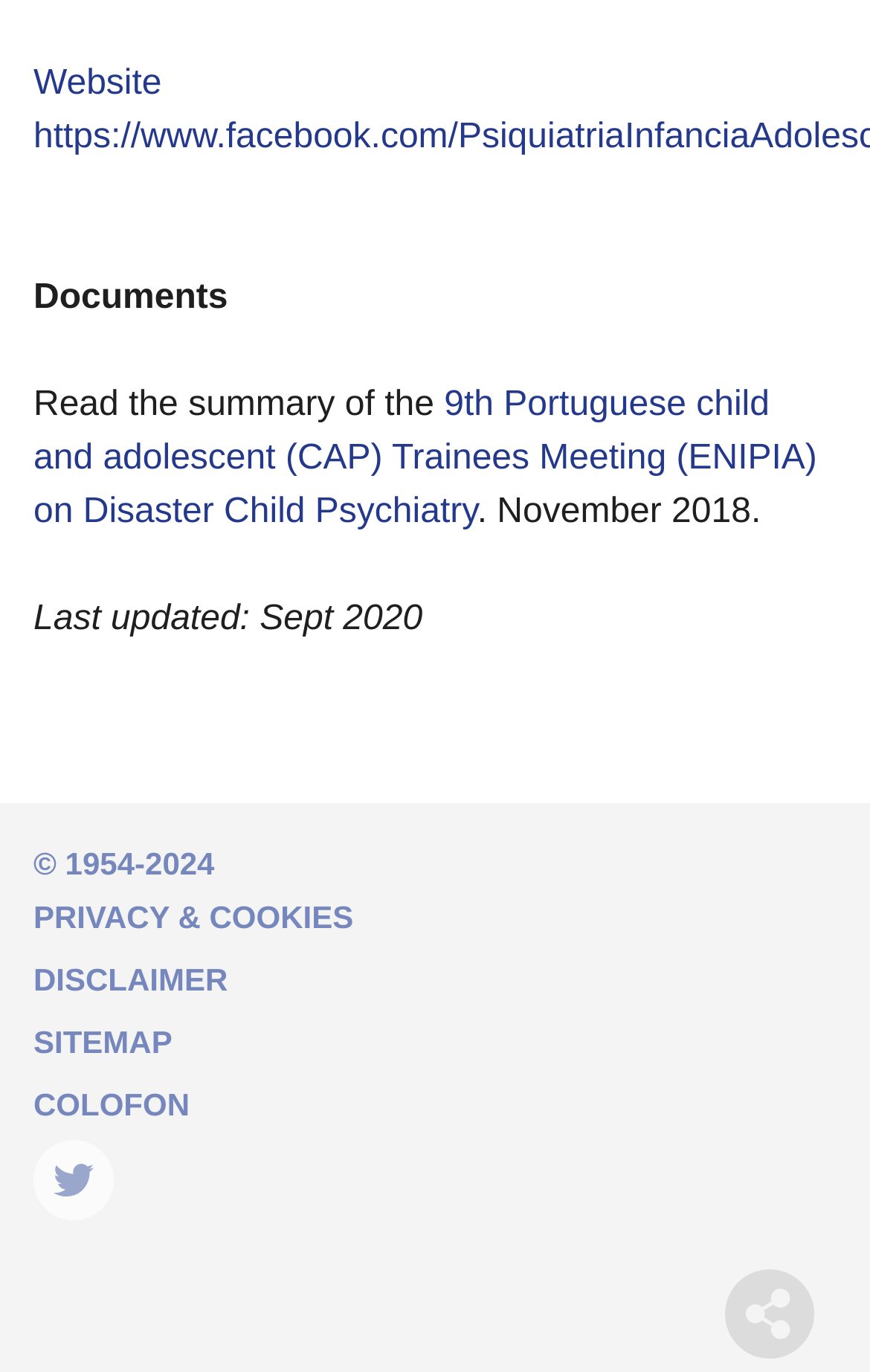Identify the bounding box coordinates necessary to click and complete the given instruction: "Check the Twitter link".

[0.038, 0.831, 0.131, 0.889]